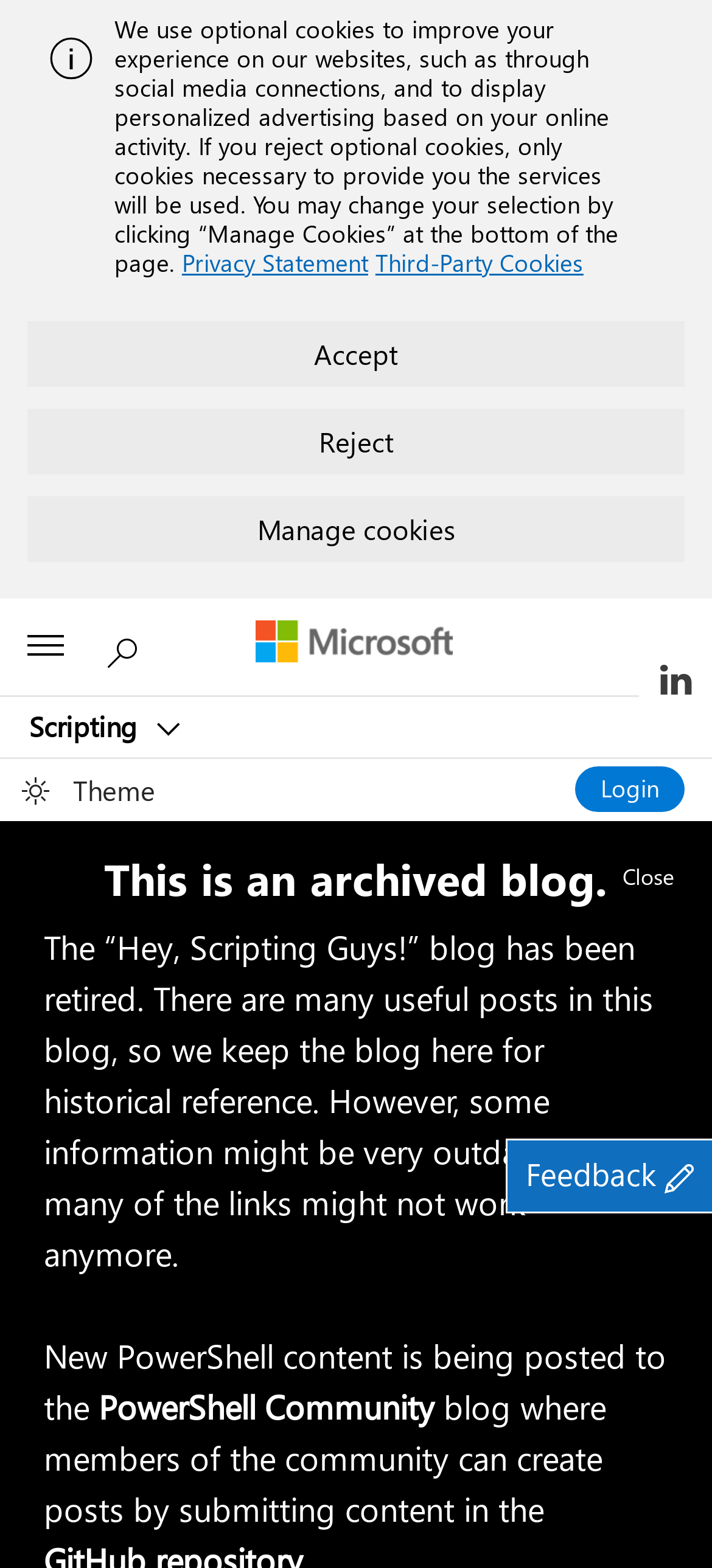Use the details in the image to answer the question thoroughly: 
What is the status of the 'Hey, Scripting Guys!' blog?

I found the answer by reading the static text 'The “Hey, Scripting Guys!” blog has been retired.' which indicates that the blog is no longer active.